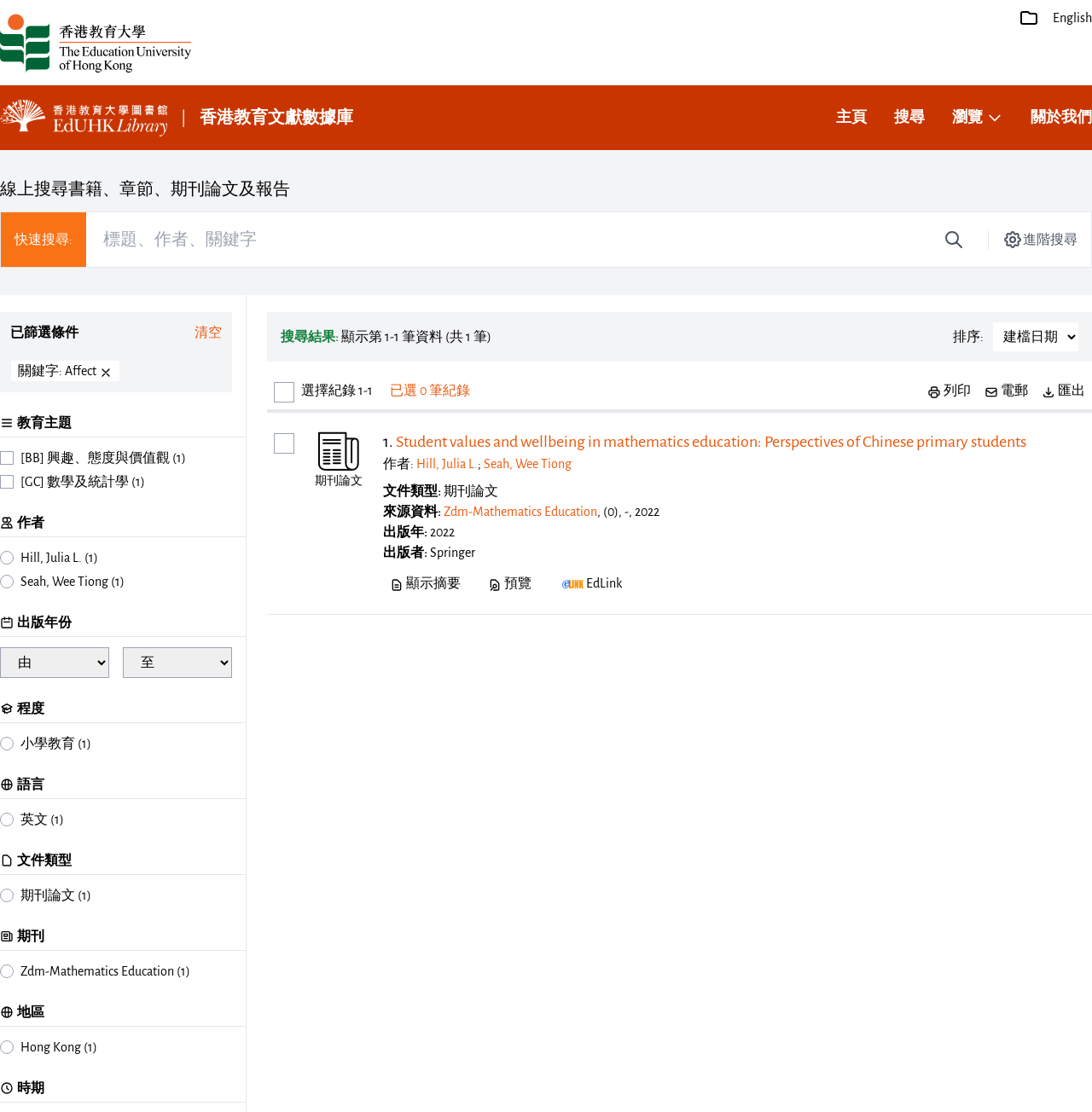What is the file type of the first search result?
Look at the screenshot and respond with one word or a short phrase.

期刊論文